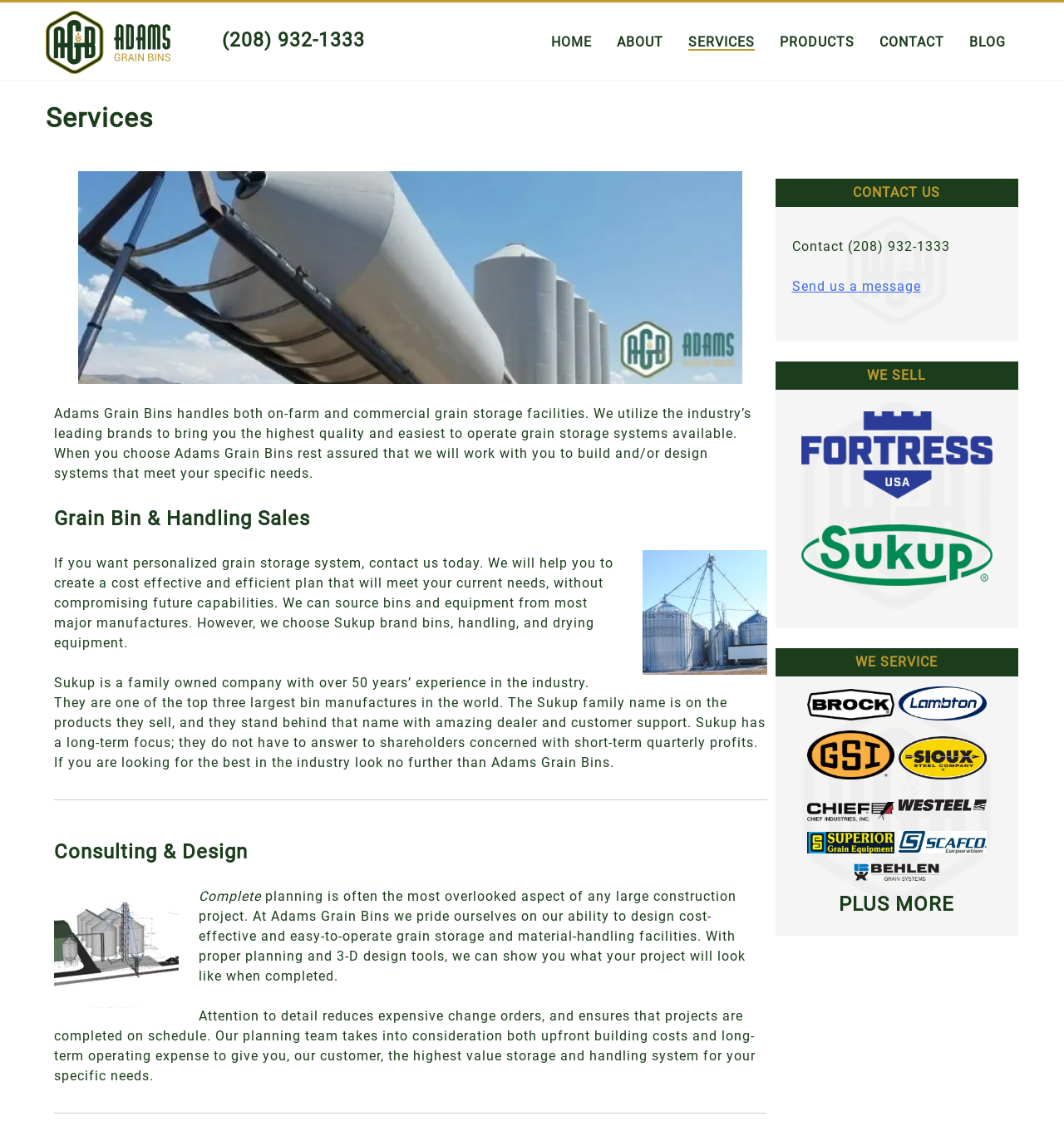What type of facilities does Adams Grain Bins handle?
Based on the image content, provide your answer in one word or a short phrase.

on-farm and commercial grain storage